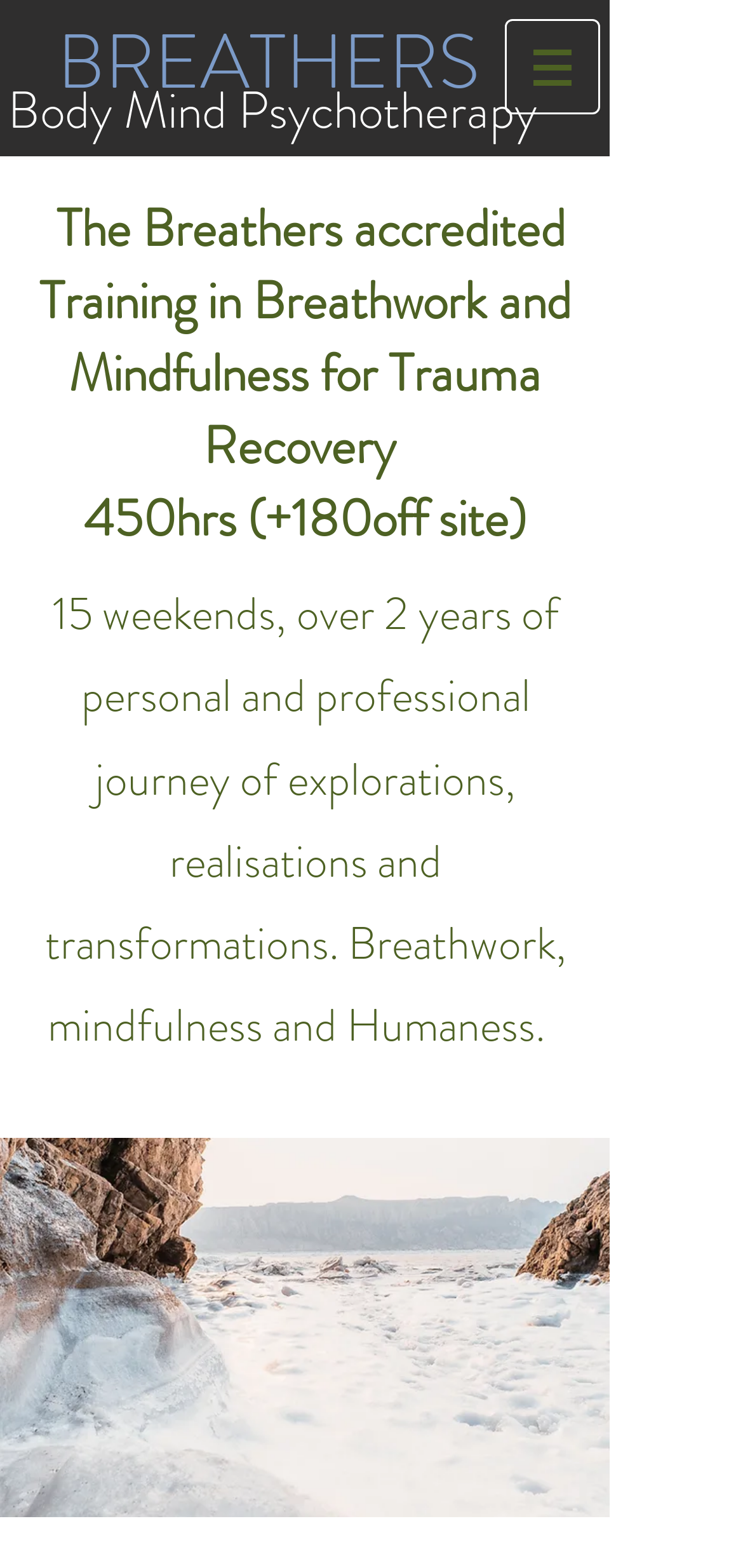Give a one-word or one-phrase response to the question:
How many hours is the course?

450hrs